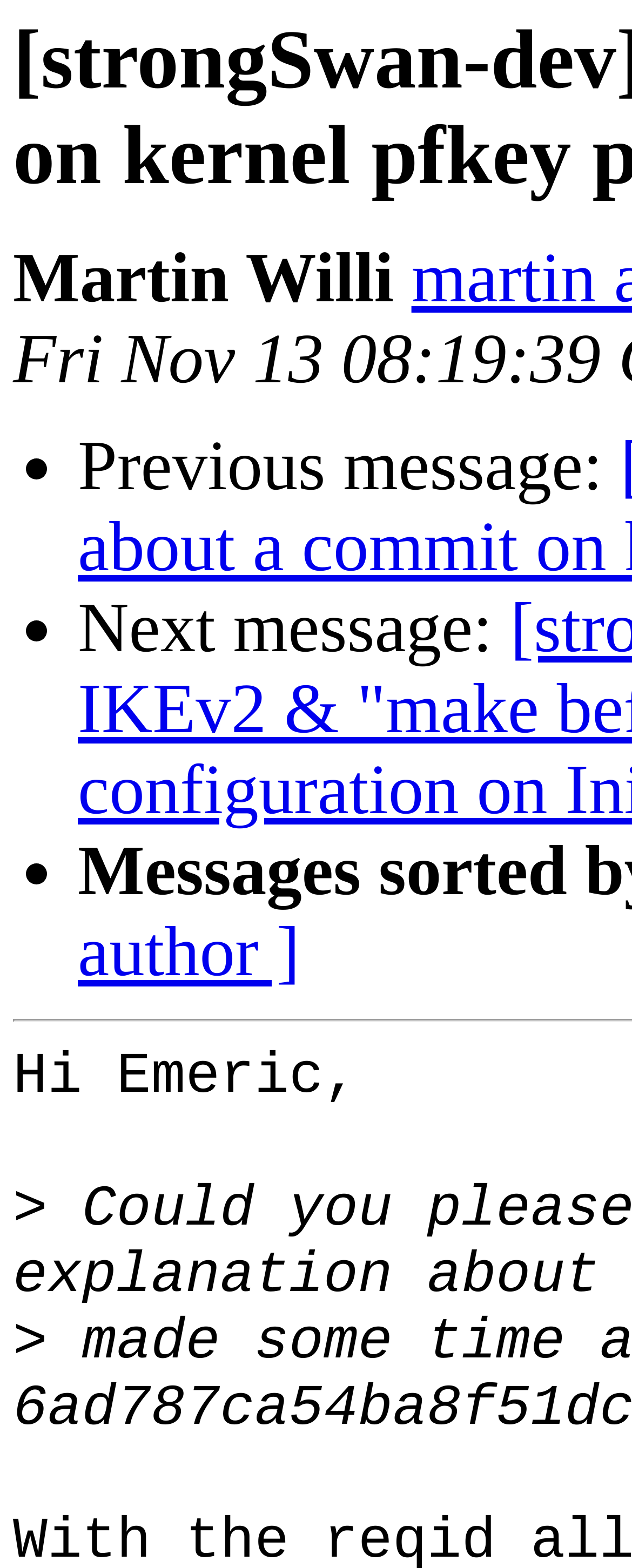Who is the author of the message?
Based on the screenshot, provide your answer in one word or phrase.

Martin Willi